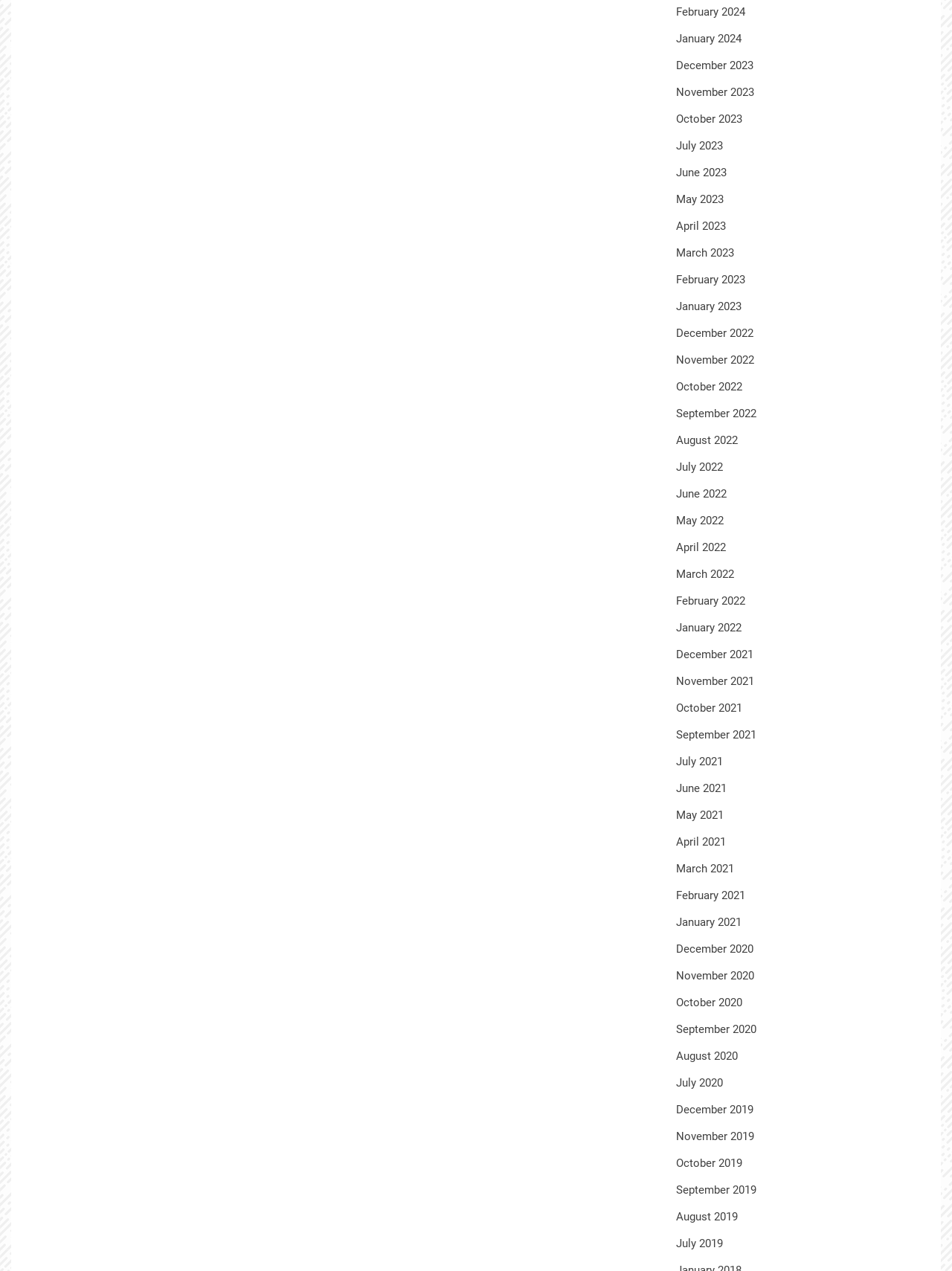Provide a single word or phrase to answer the given question: 
How many months are listed in total?

43